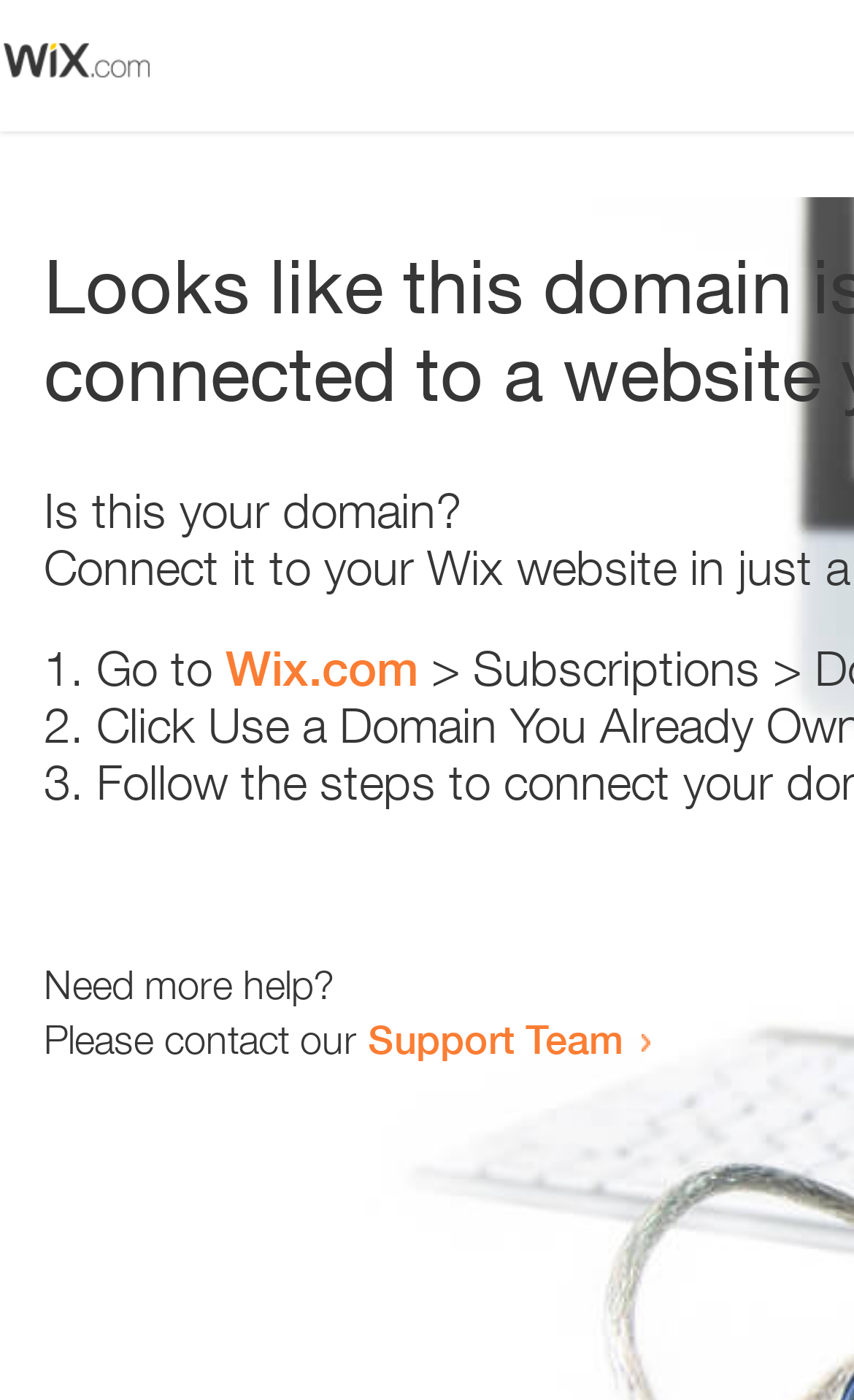Elaborate on the different components and information displayed on the webpage.

The webpage appears to be an error page, with a small image at the top left corner. Below the image, there is a heading that reads "Is this your domain?" centered on the page. 

Underneath the heading, there is a numbered list with three items. The first item starts with "1." and is followed by the text "Go to" and a link to "Wix.com". The second item starts with "2." and the third item starts with "3.", but their contents are not specified. 

At the bottom of the page, there is a section that provides additional help options. It starts with the text "Need more help?" and is followed by a sentence that reads "Please contact our". This sentence is completed with a link to the "Support Team".